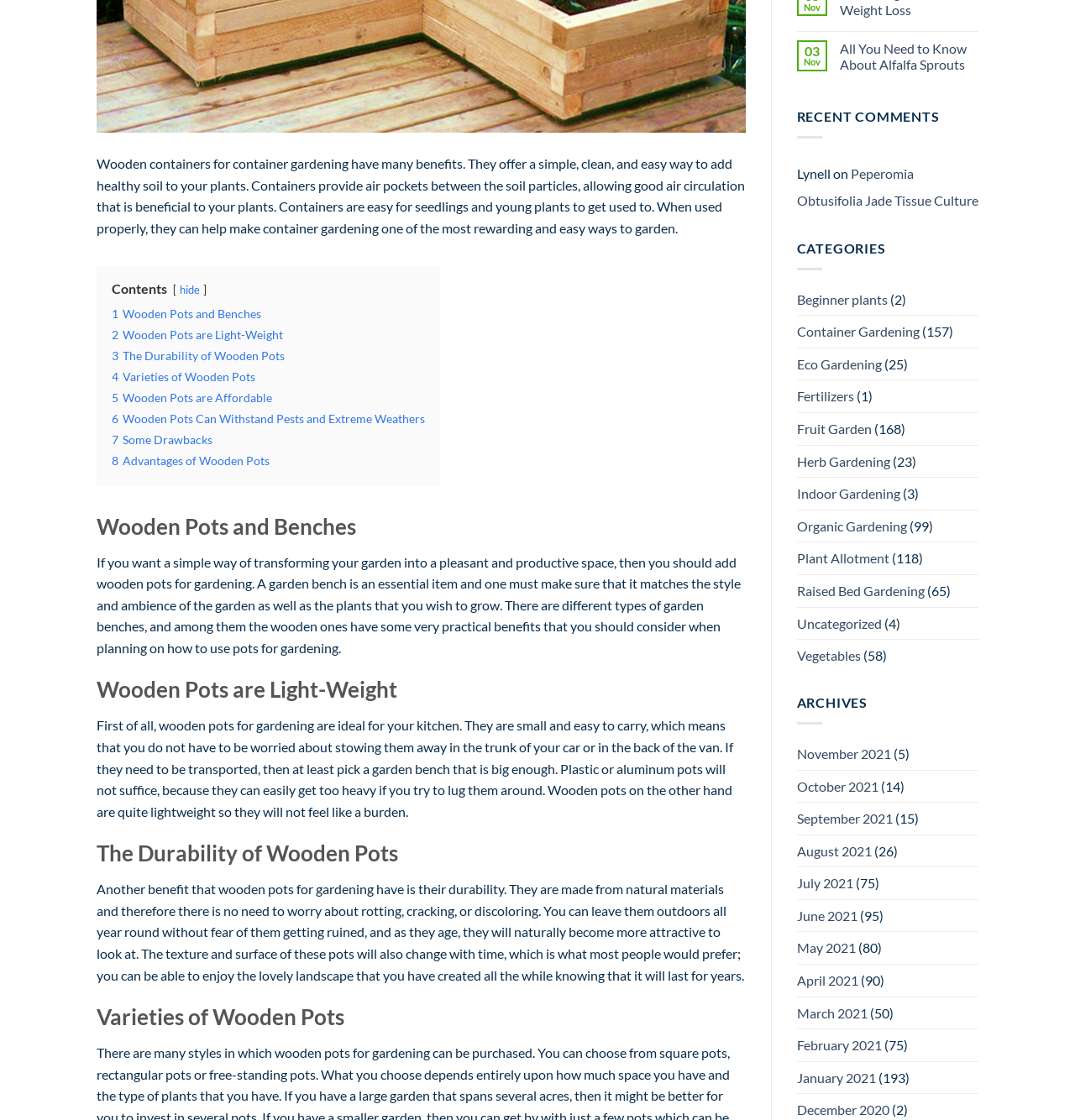Given the description Vegetables, predict the bounding box coordinates of the UI element. Ensure the coordinates are in the format (top-left x, top-left y, bottom-right x, bottom-right y) and all values are between 0 and 1.

[0.741, 0.571, 0.8, 0.6]